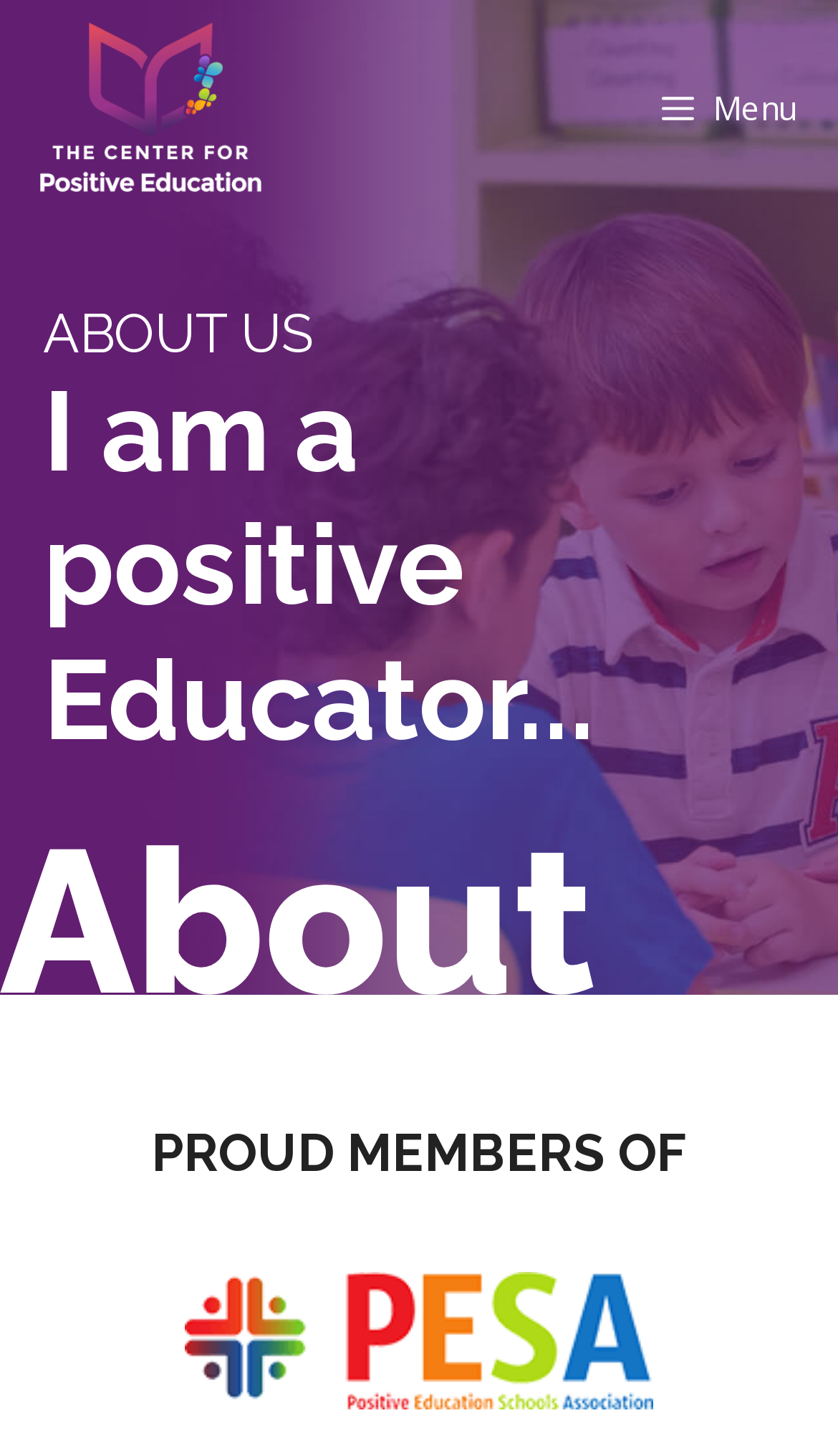Based on the element description, predict the bounding box coordinates (top-left x, top-left y, bottom-right x, bottom-right y) for the UI element in the screenshot: Menu

[0.738, 0.03, 1.0, 0.118]